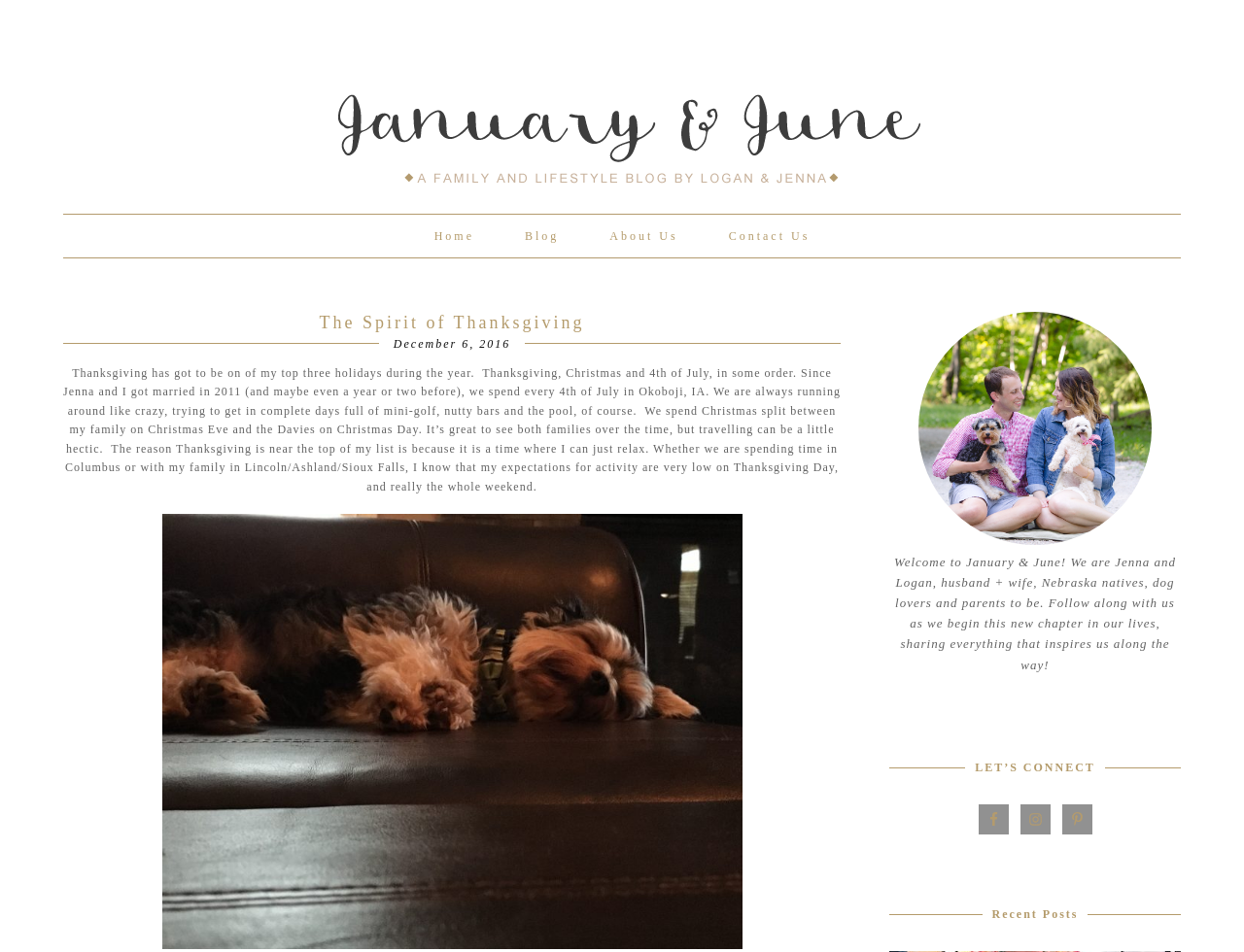What is the author's favorite holiday? Based on the image, give a response in one word or a short phrase.

Thanksgiving